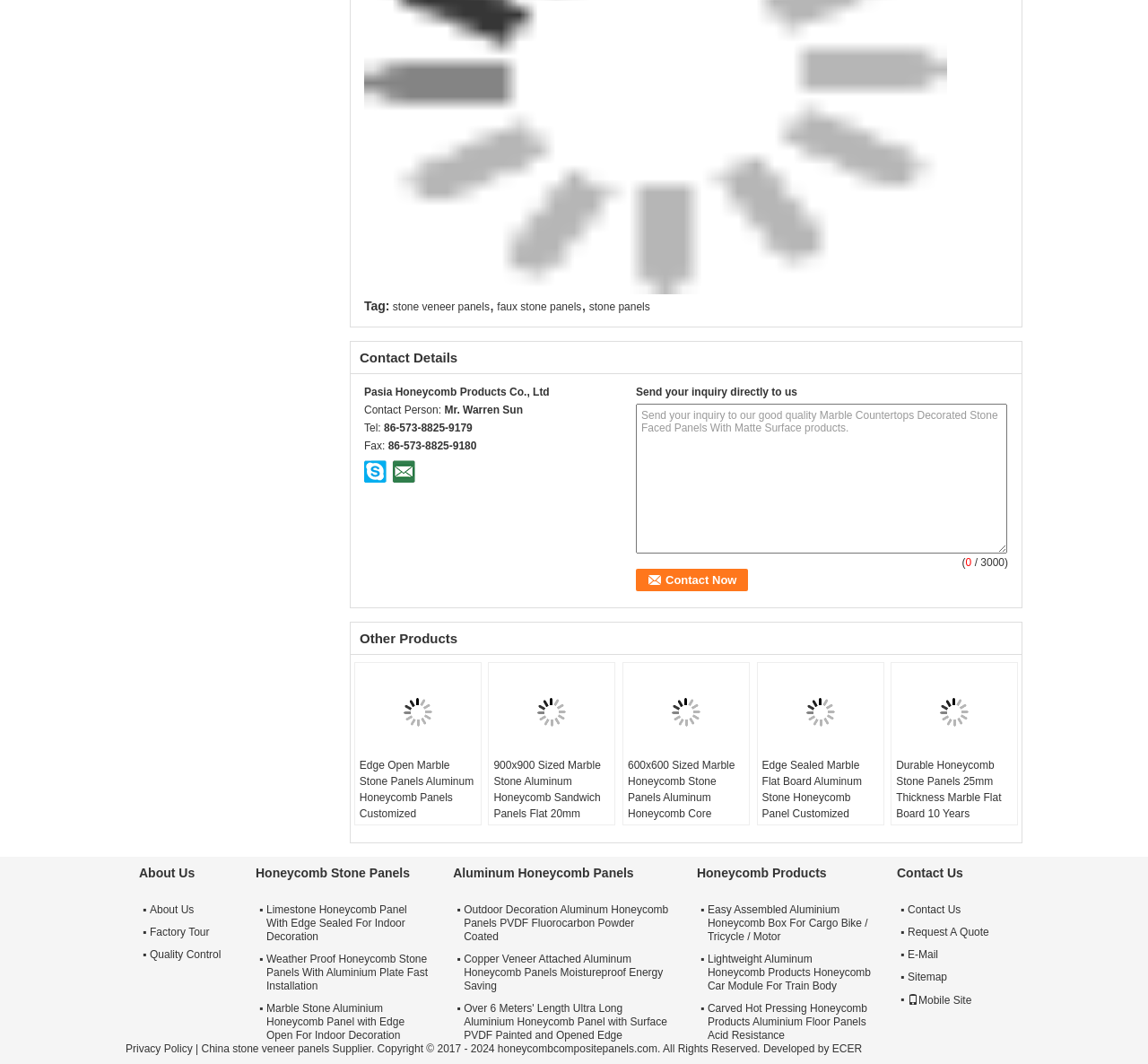Answer succinctly with a single word or phrase:
What is the quality guarantee period of the Durable Honeycomb Stone Panels 25mm Thickness Marble Flat Board?

10 years